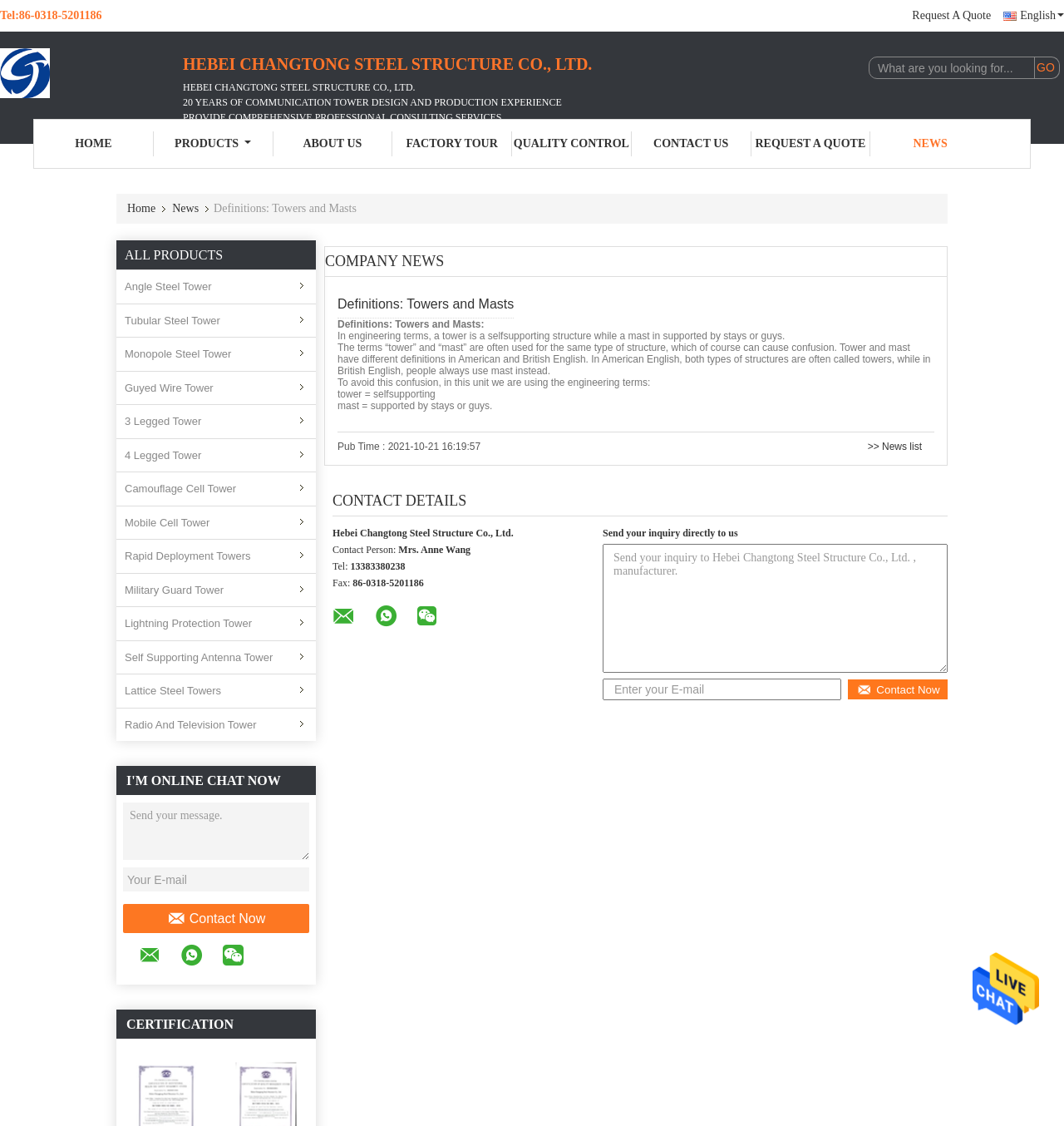Use a single word or phrase to answer the question: What is the difference between a tower and a mast?

Tower is self-supporting, mast is supported by stays or guys.